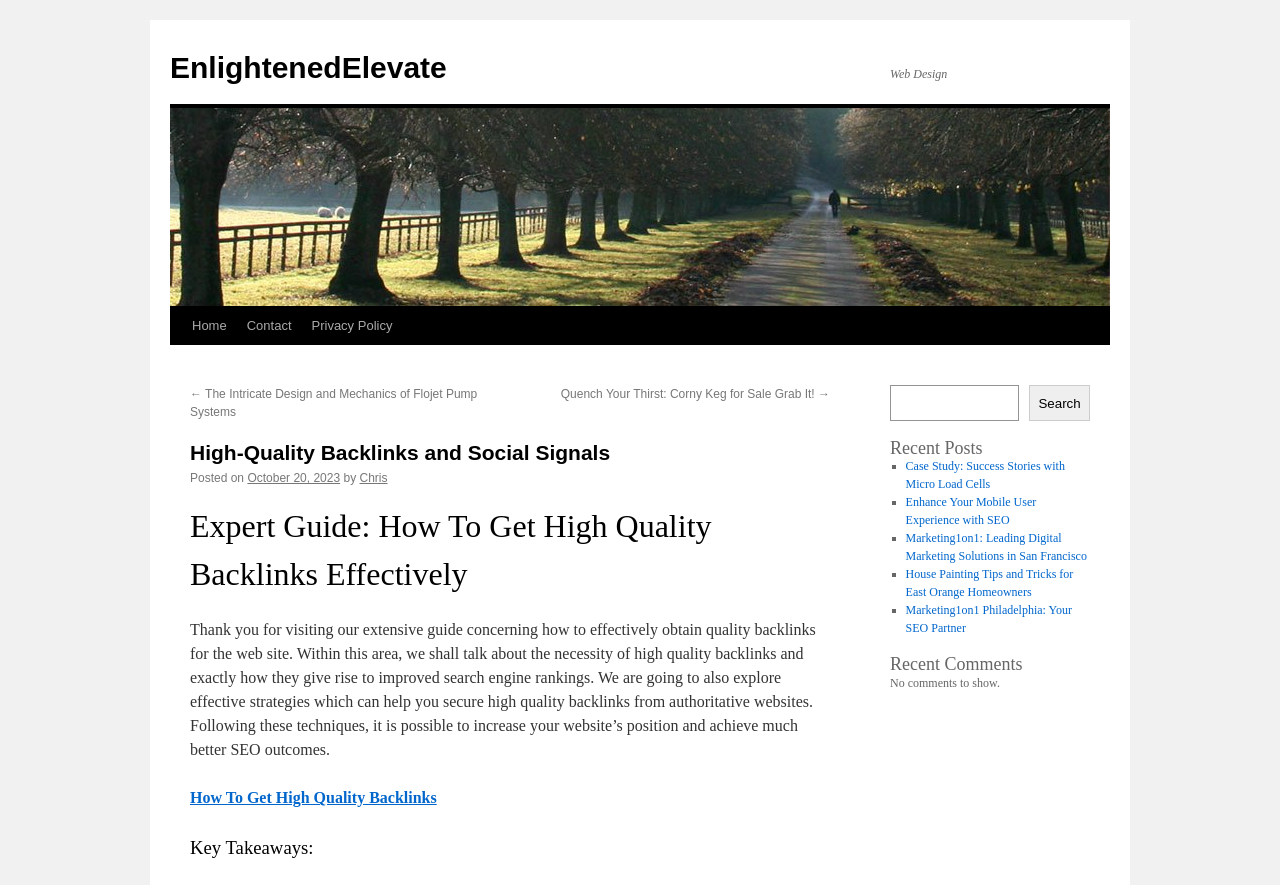Identify the bounding box coordinates of the clickable region to carry out the given instruction: "Click on the 'Contact' link".

[0.185, 0.347, 0.236, 0.39]